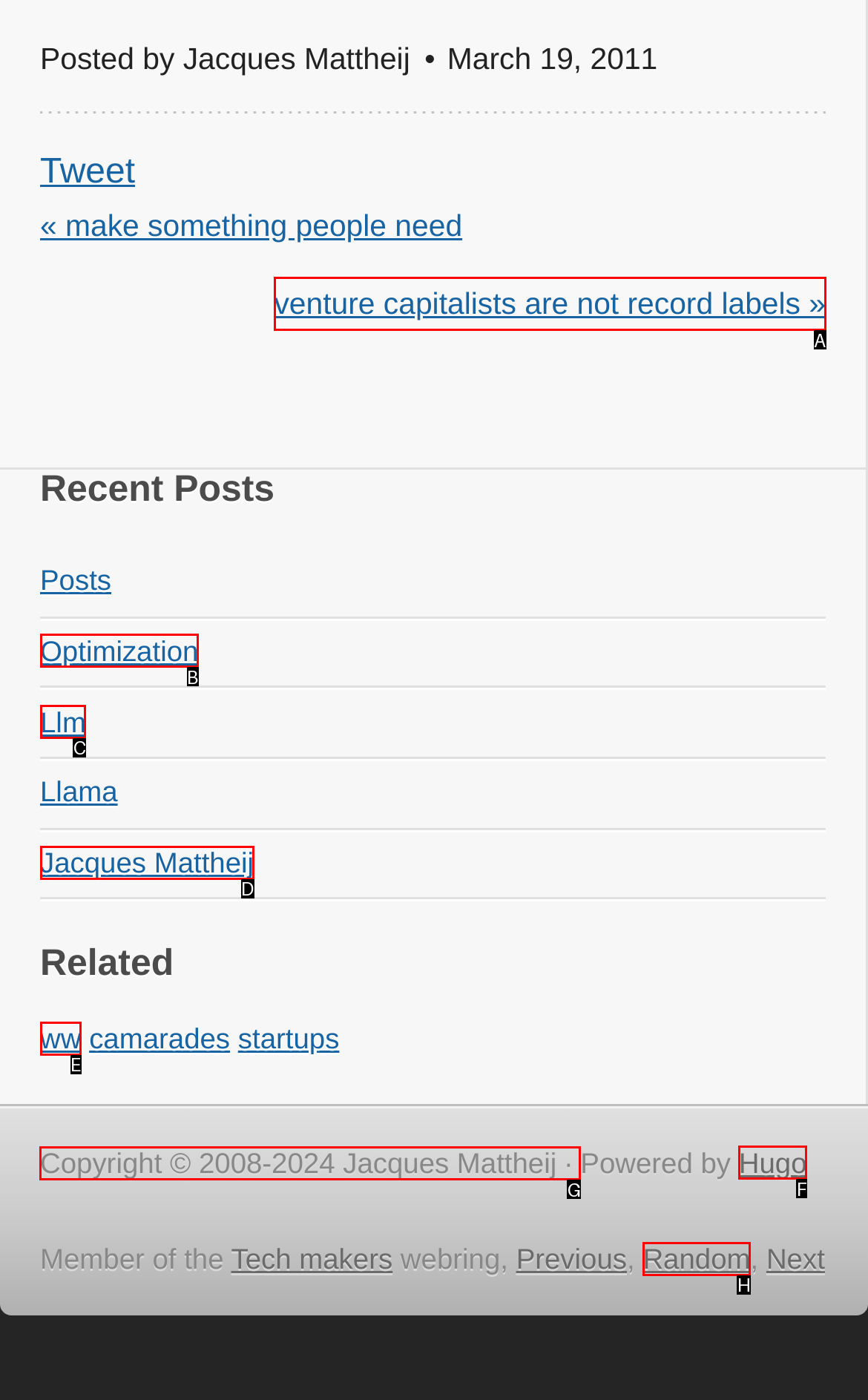Choose the HTML element that should be clicked to achieve this task: Check the copyright information
Respond with the letter of the correct choice.

G